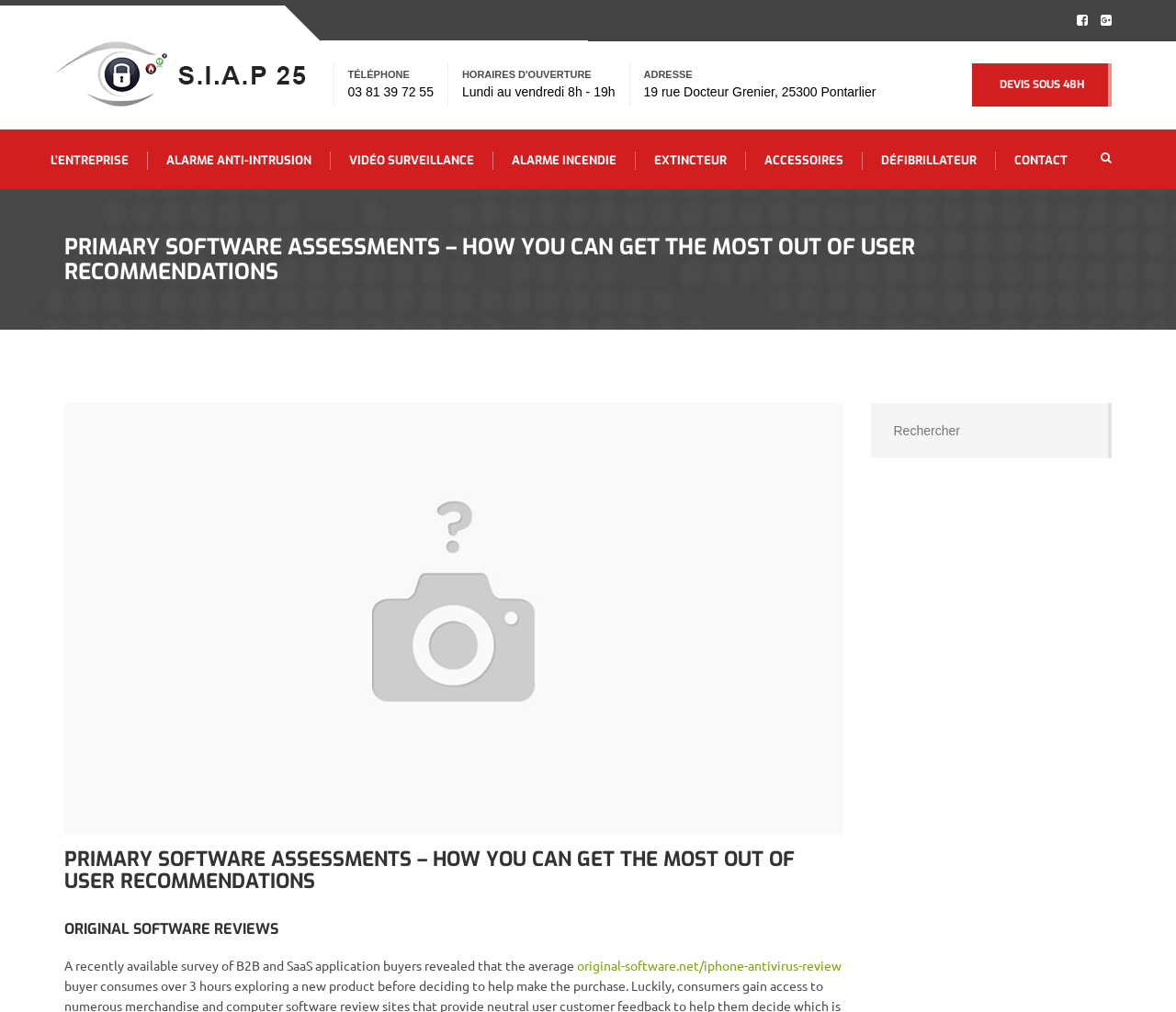Can you specify the bounding box coordinates of the area that needs to be clicked to fulfill the following instruction: "Click the Alarme incendie et vidéo surveillance dans le Doubs link"?

[0.047, 0.066, 0.266, 0.08]